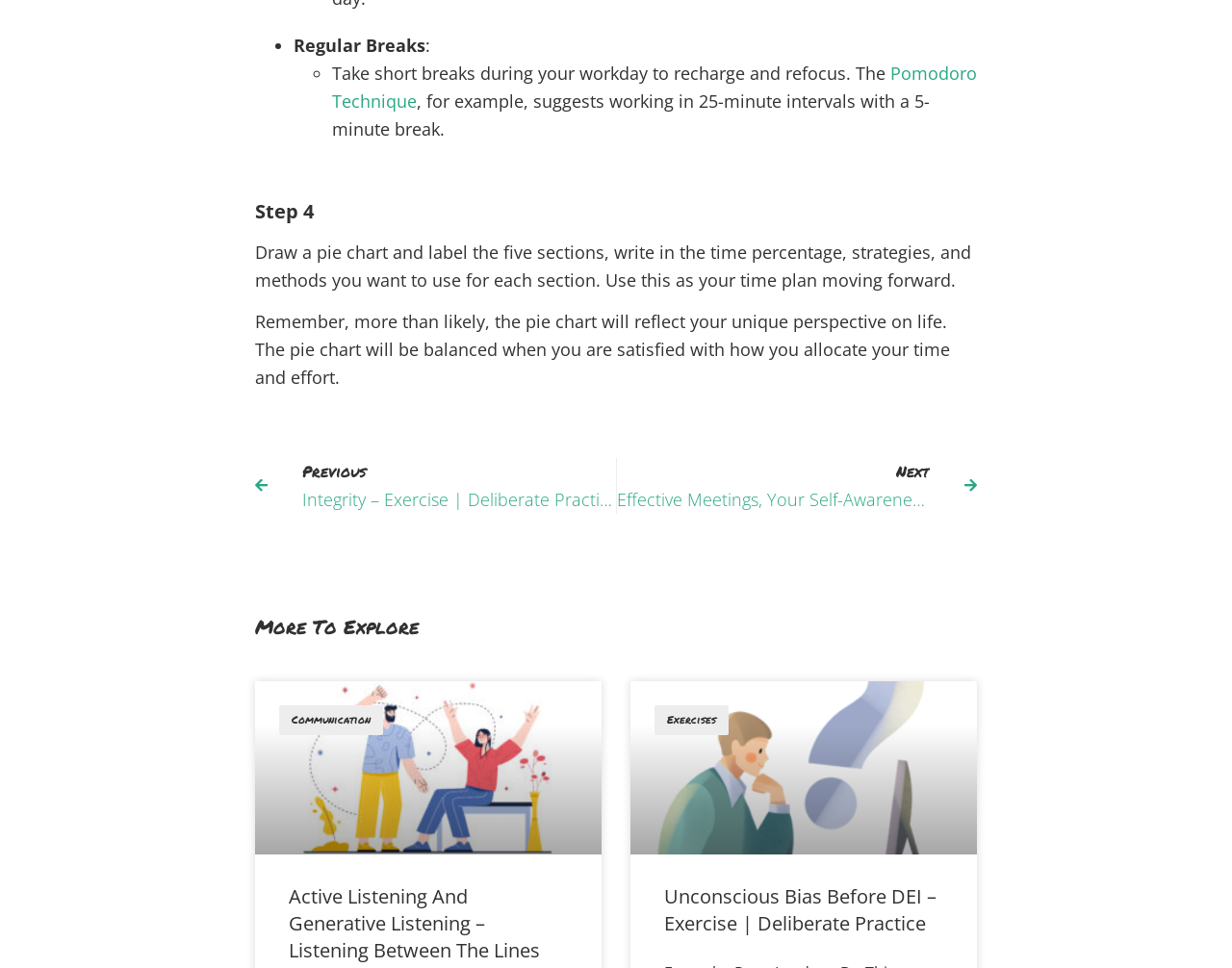Bounding box coordinates are specified in the format (top-left x, top-left y, bottom-right x, bottom-right y). All values are floating point numbers bounded between 0 and 1. Please provide the bounding box coordinate of the region this sentence describes: Pomodoro Technique

[0.27, 0.064, 0.793, 0.116]